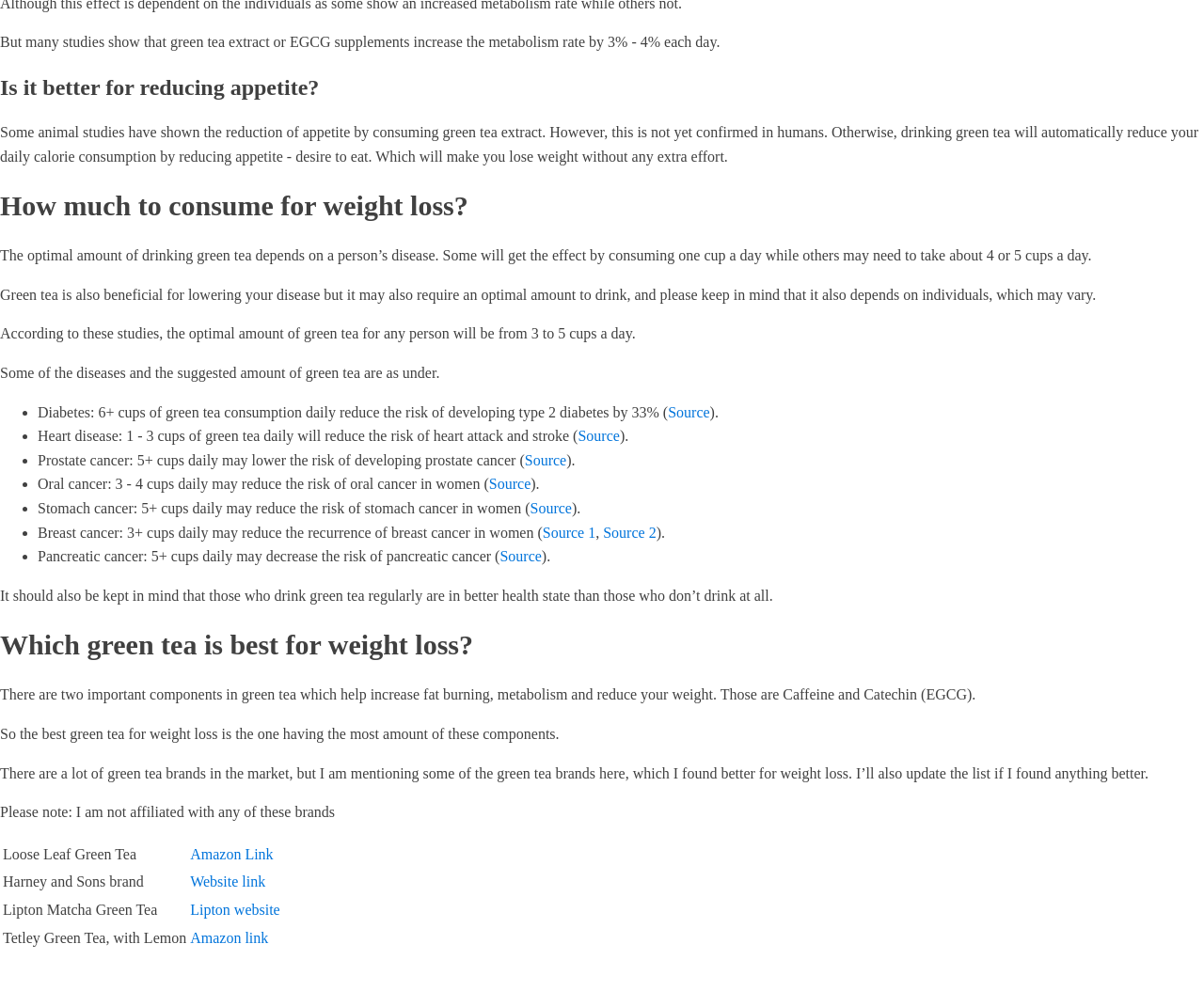Based on the element description Source 1, identify the bounding box coordinates for the UI element. The coordinates should be in the format (top-left x, top-left y, bottom-right x, bottom-right y) and within the 0 to 1 range.

[0.451, 0.521, 0.495, 0.537]